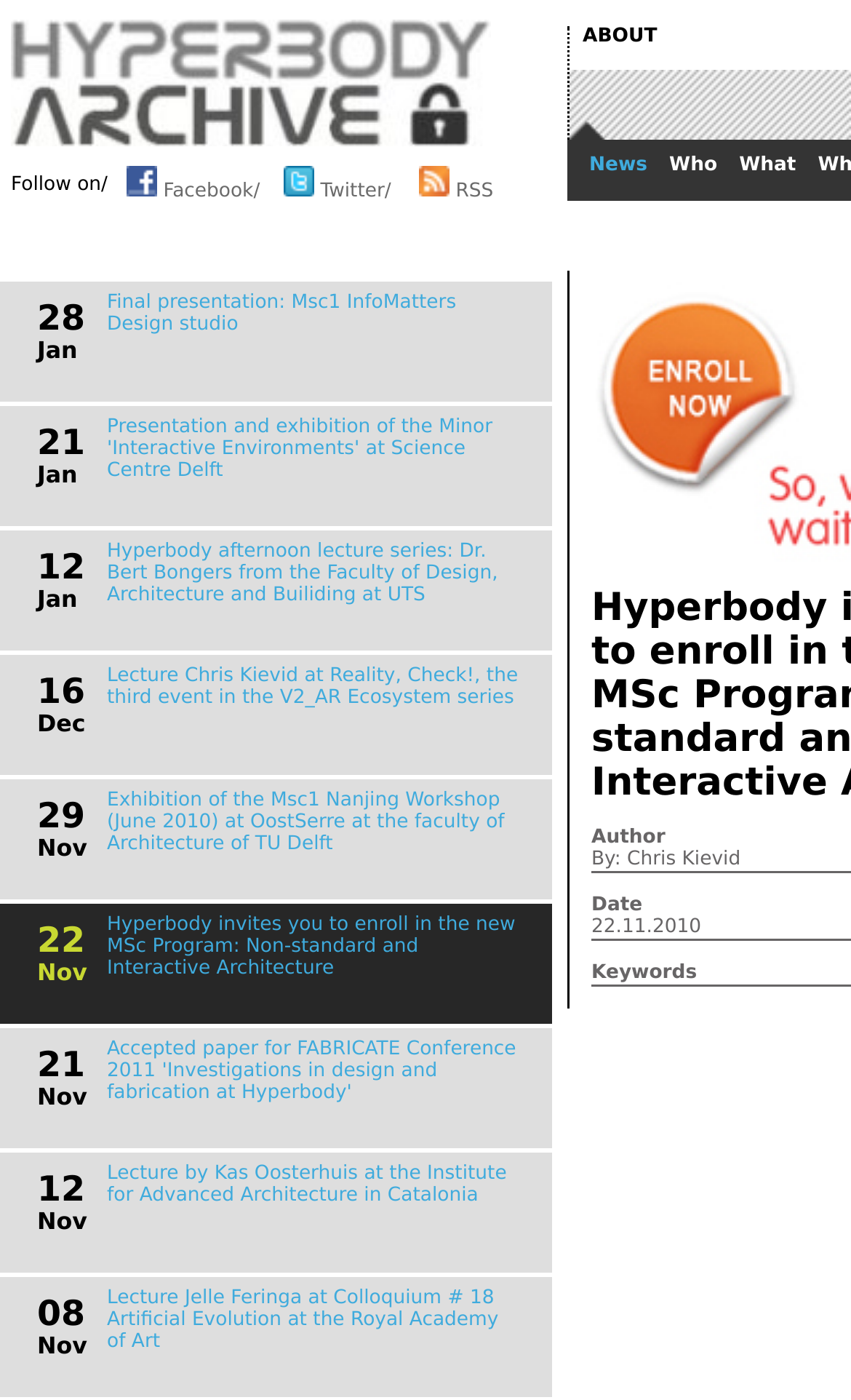Please specify the bounding box coordinates of the clickable region necessary for completing the following instruction: "Check the presentation and exhibition of the Minor 'Interactive Environments'". The coordinates must consist of four float numbers between 0 and 1, i.e., [left, top, right, bottom].

[0.126, 0.298, 0.579, 0.345]